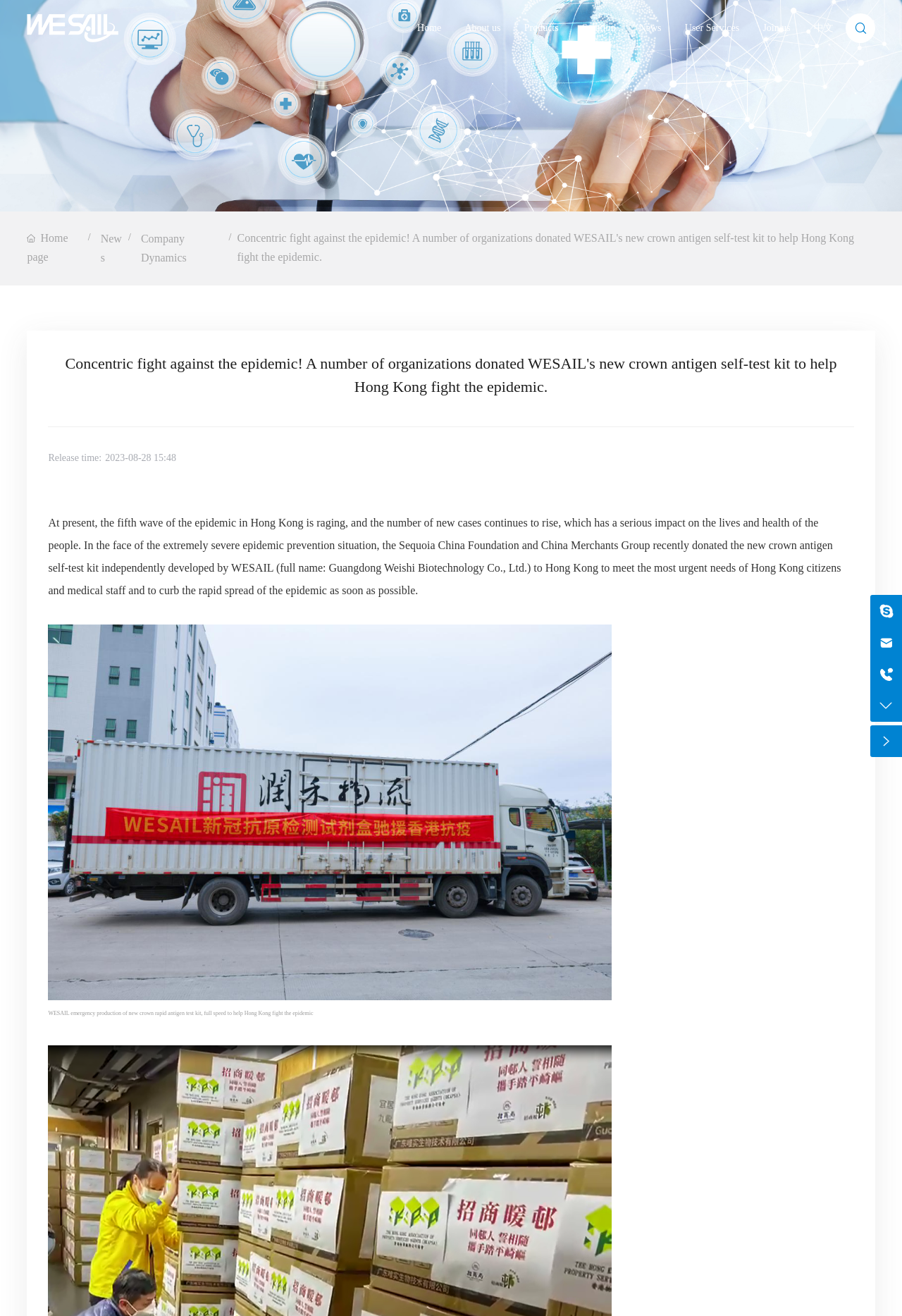Please identify the bounding box coordinates of the clickable area that will allow you to execute the instruction: "Click Home".

[0.45, 0.0, 0.502, 0.043]